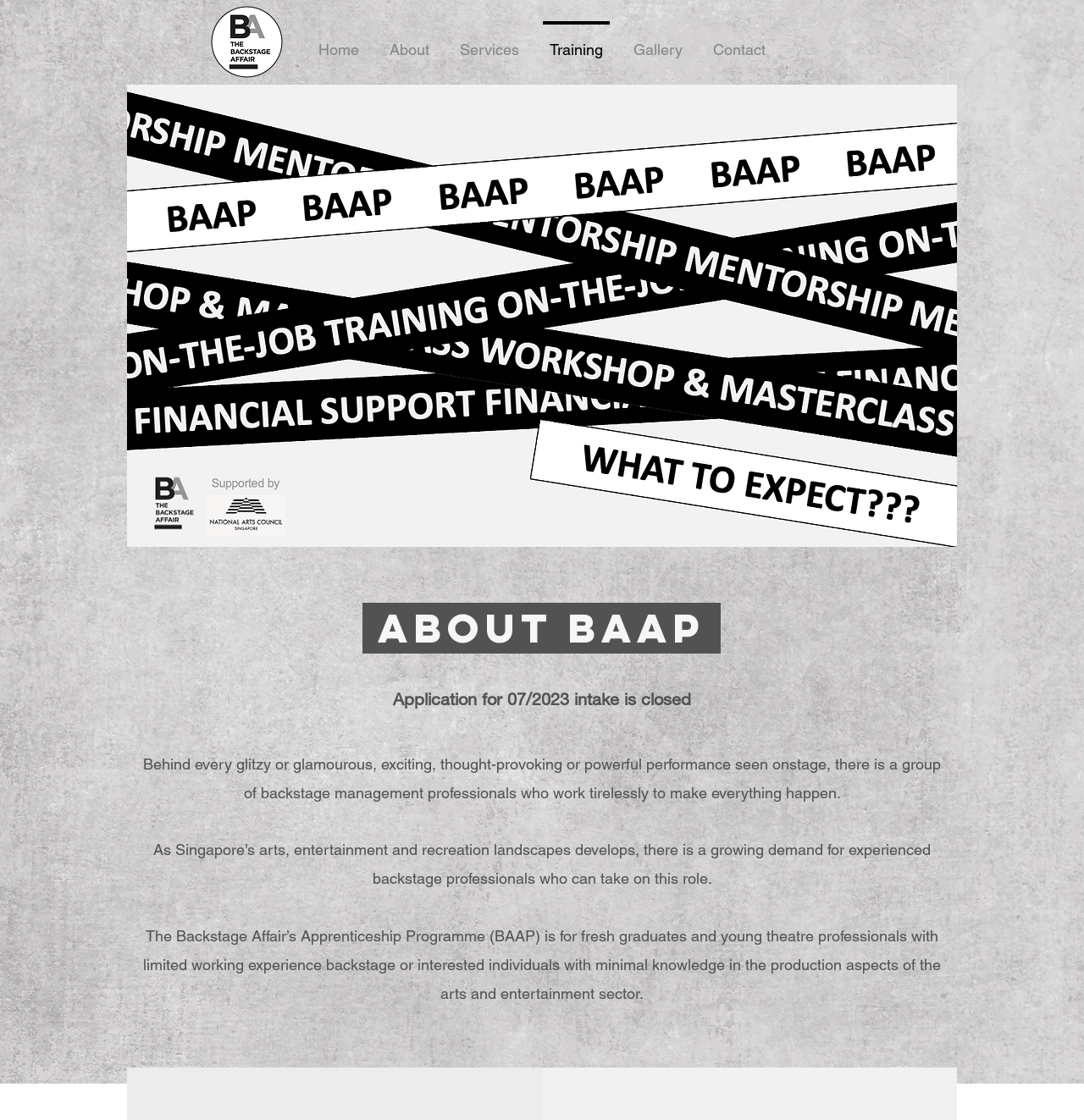What is the status of the application for 07/2023 intake?
Use the information from the image to give a detailed answer to the question.

The status of the application for 07/2023 intake can be found in the StaticText element with the text 'Application for 07/2023 intake is closed'. This text is located in the middle of the page, indicating that the application is no longer open.